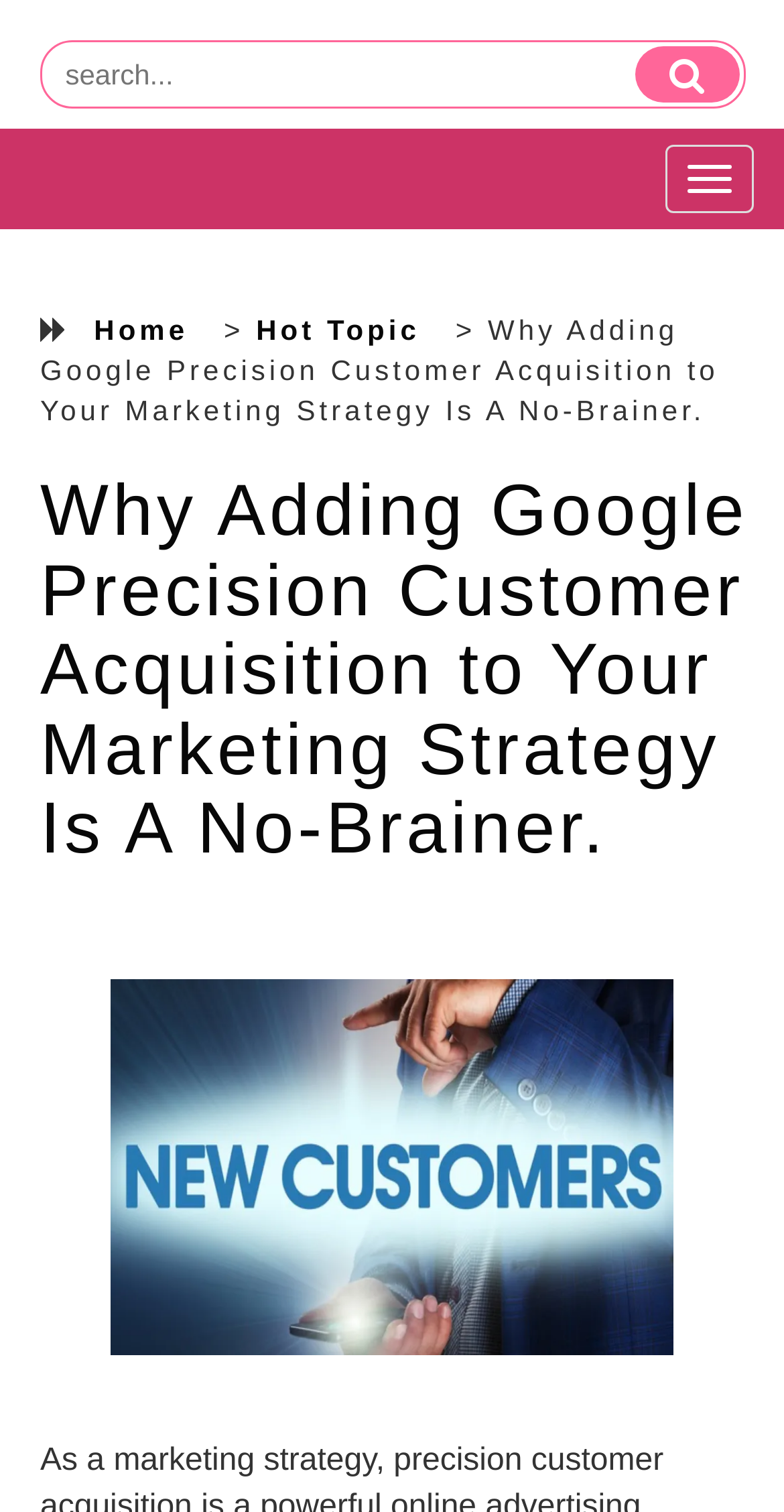Use a single word or phrase to answer the question: What is the text on the top-left corner of the webpage?

search